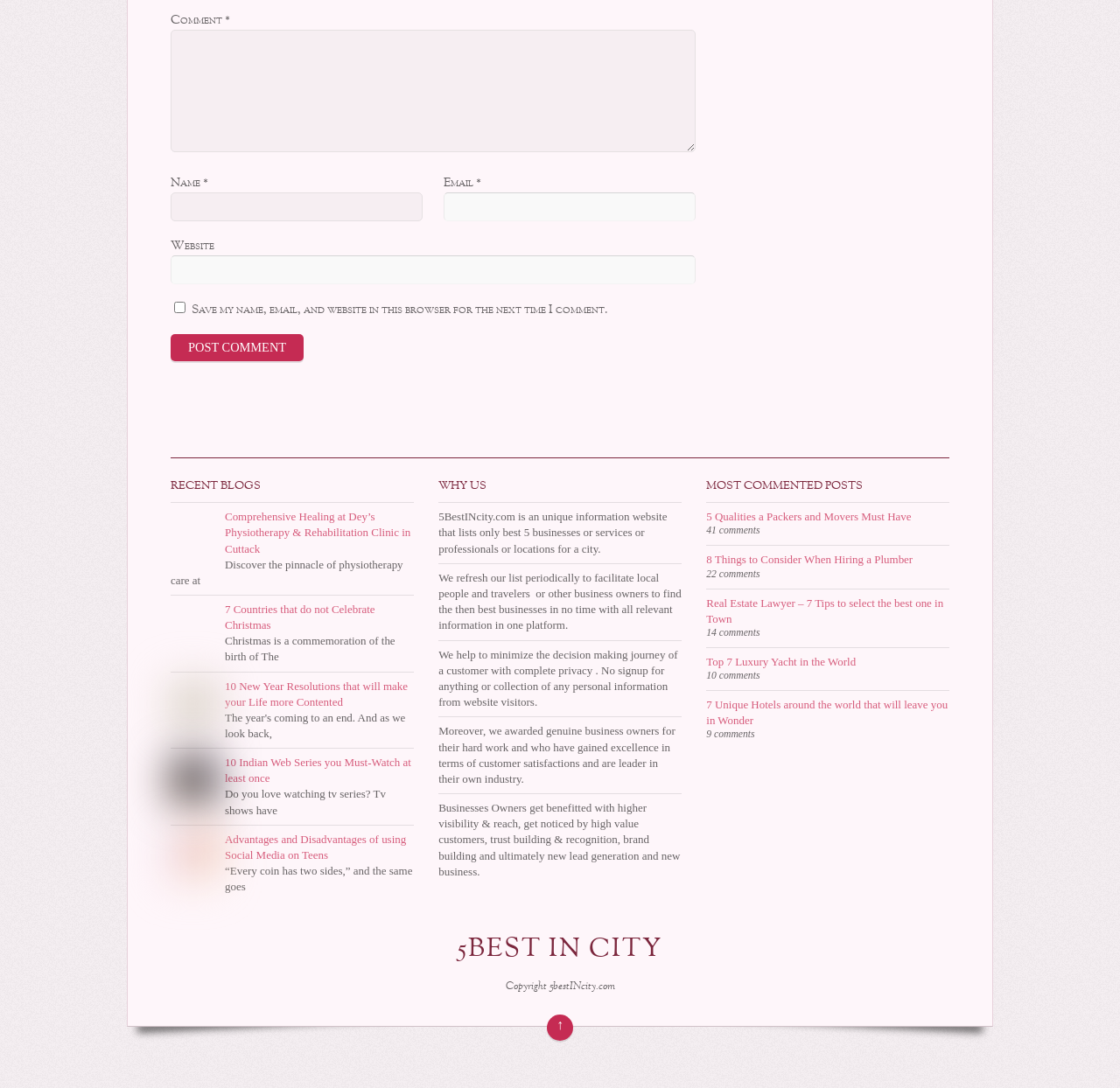Locate the bounding box of the UI element described by: "aria-label="Advertisement" name="aswift_0" title="Advertisement"" in the given webpage screenshot.

None